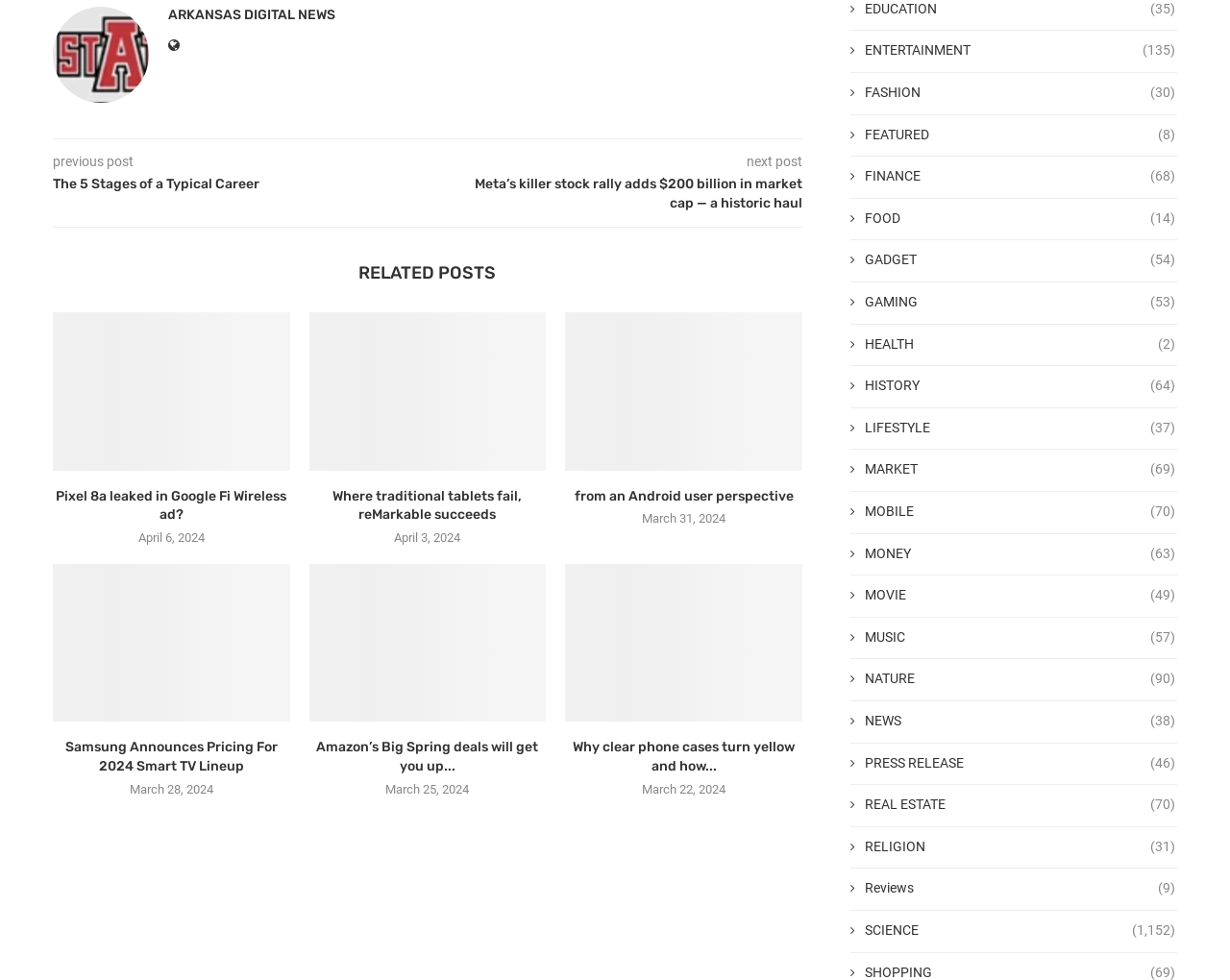Answer this question in one word or a short phrase: How many categories are available on this website?

20